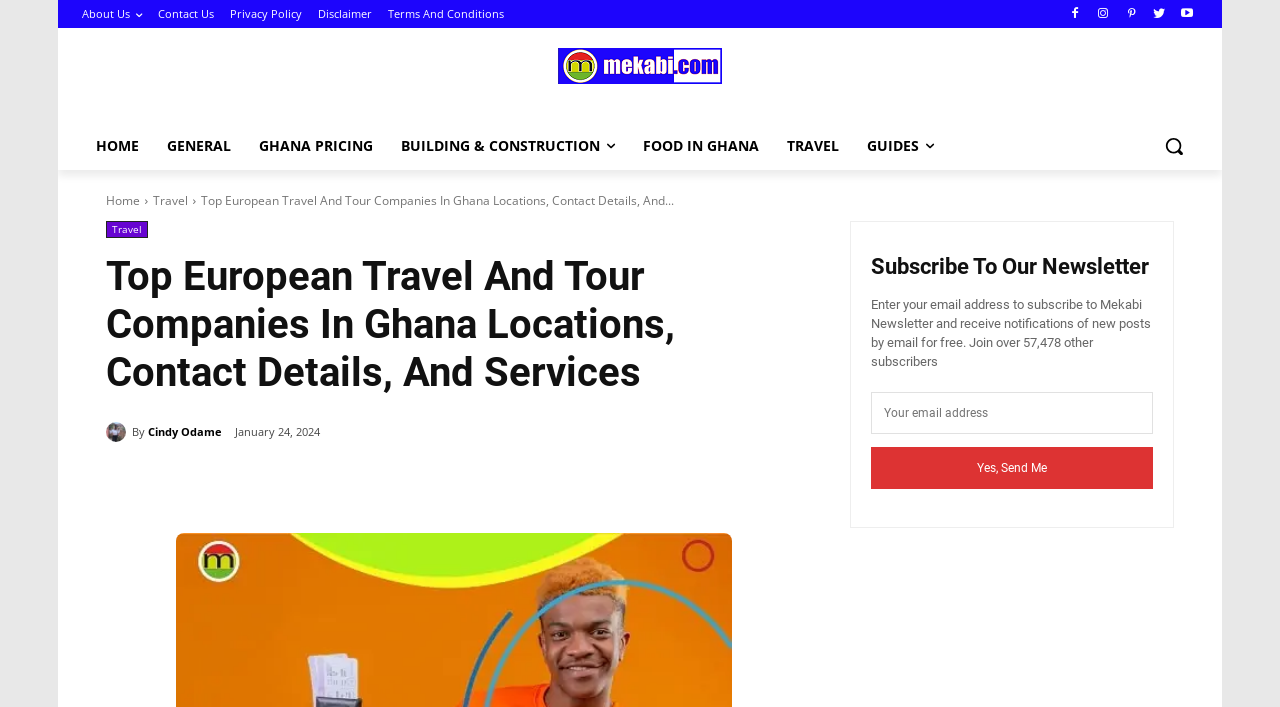What is the topic of the article?
By examining the image, provide a one-word or phrase answer.

European Travel And Tour Companies In Ghana